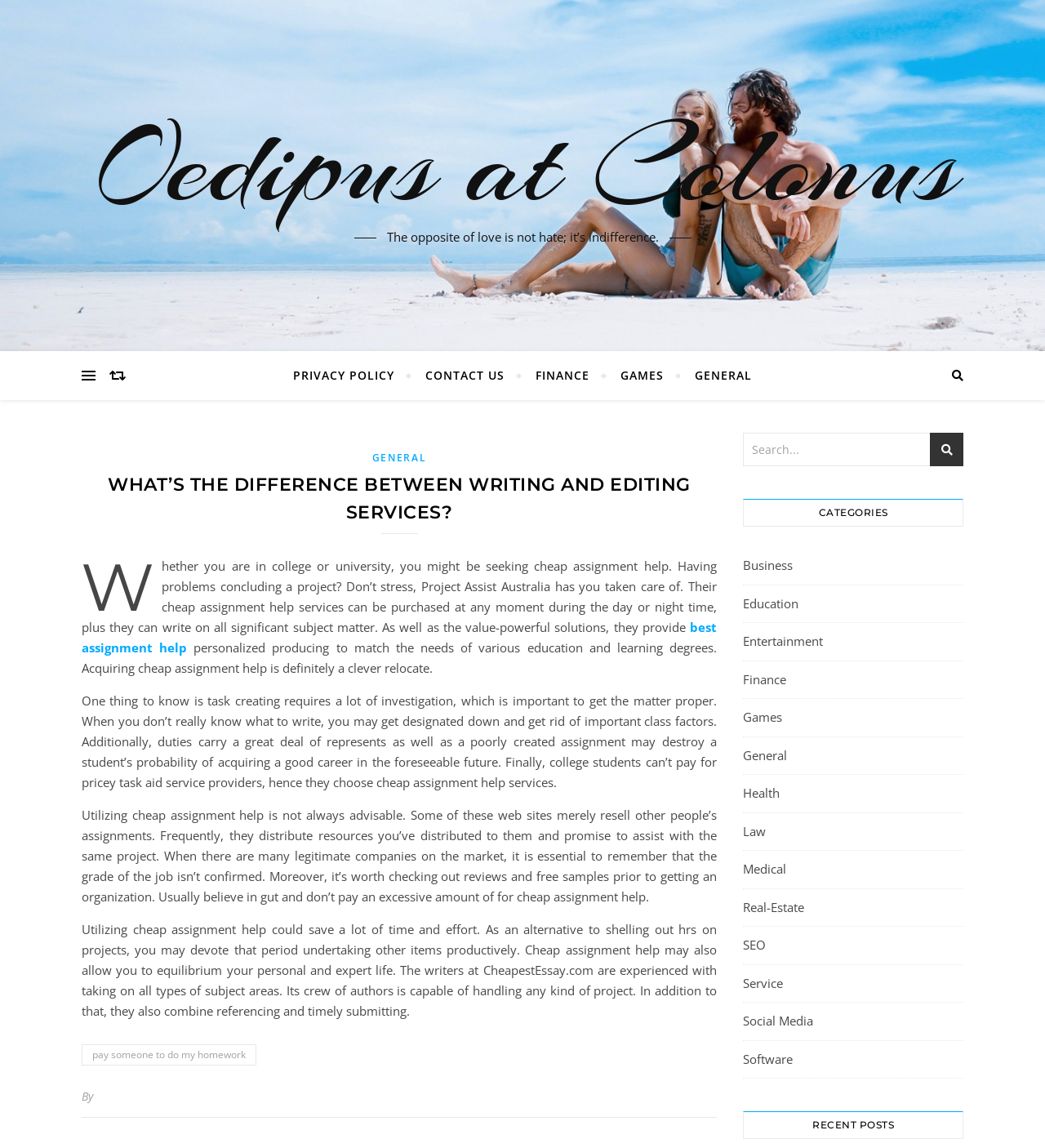Identify the bounding box coordinates for the UI element mentioned here: "Shipping Policy". Provide the coordinates as four float values between 0 and 1, i.e., [left, top, right, bottom].

None